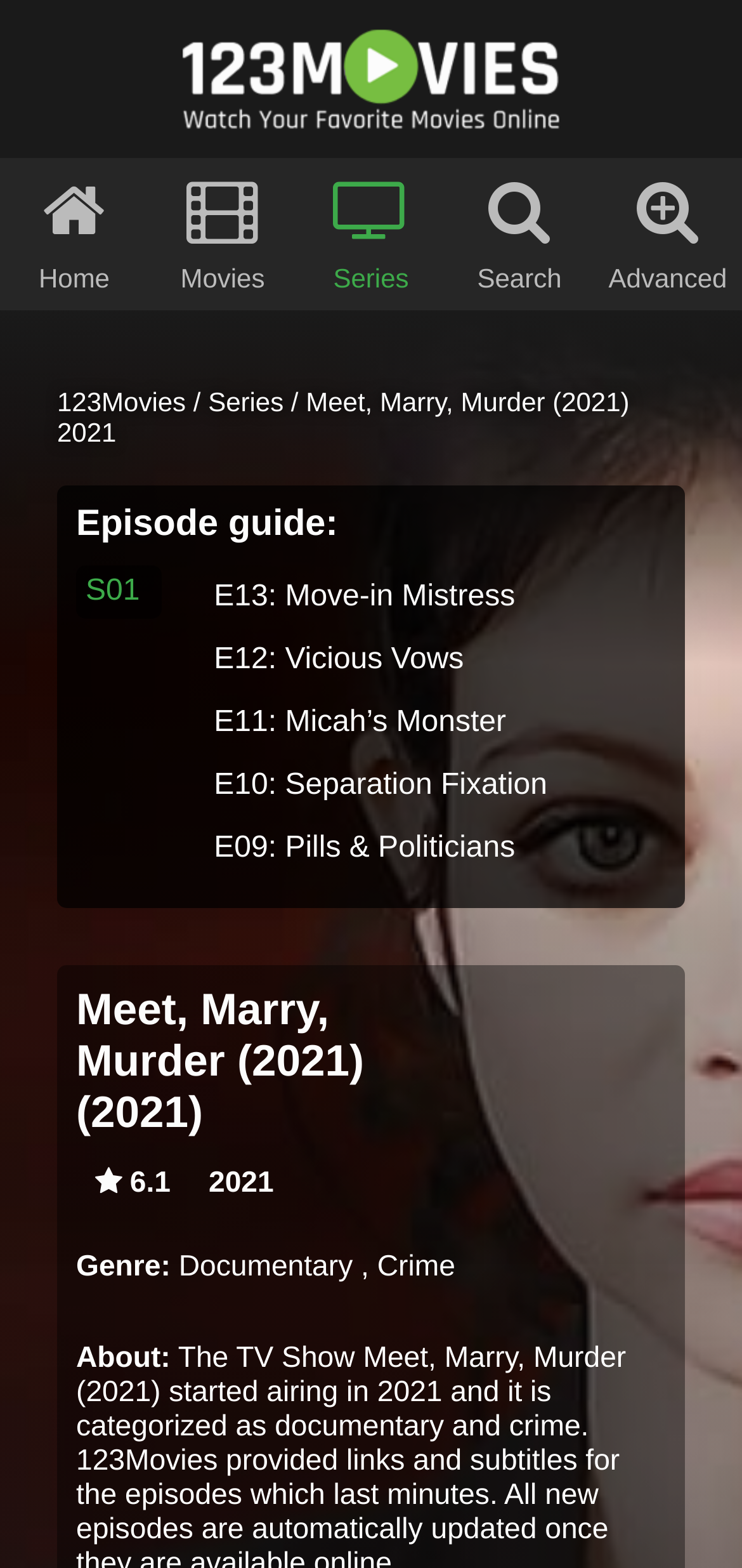Identify the bounding box coordinates of the part that should be clicked to carry out this instruction: "Check the rating of Meet, Marry, Murder (2021)".

[0.103, 0.745, 0.256, 0.766]